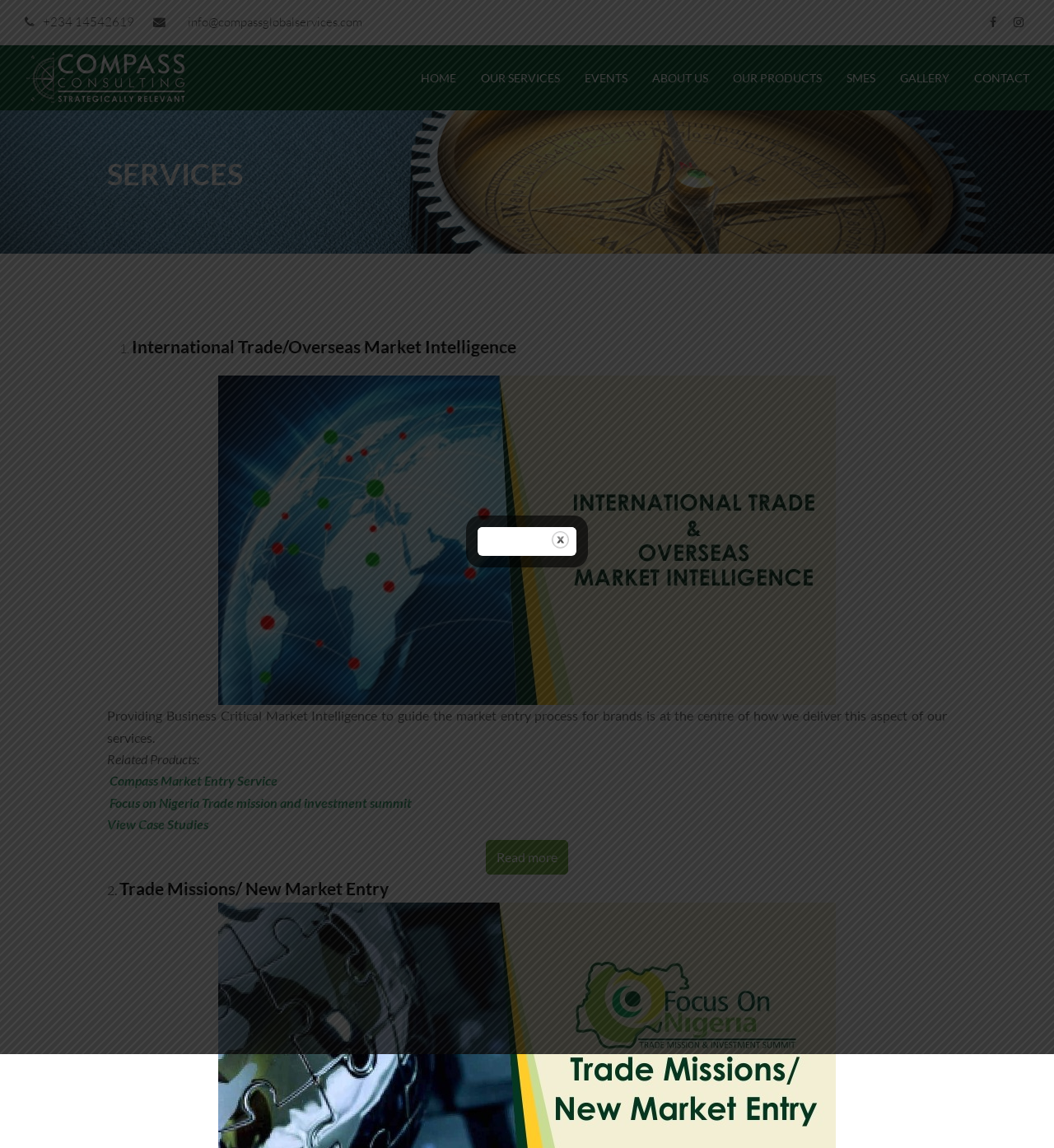Describe all significant elements and features of the webpage.

The webpage is about Compass Global Business Services, a consulting firm that specializes in various services. At the top left corner, there is a phone number "+234 14542619" and an email address "info@compassglobalservices.com" for contact purposes. On the top right corner, there are social media links to Facebook and Instagram.

Below the contact information, there is a logo of Compass Global Service, which is an image with a link to the company's homepage. 

The main navigation menu is located at the center of the top section, with links to "HOME", "OUR SERVICES", "EVENTS", "ABOUT US", "OUR PRODUCTS", "SMES", "GALLERY", and "CONTACT". 

The main content of the page is focused on the company's services, with a heading "SERVICES" at the top. There is a list of services provided, including "International Trade/Overseas Market Intelligence", which is described in detail. The description is accompanied by related products and links to case studies. 

There are also other services listed, including "Trade Missions/ New Market Entry", with a brief description. At the bottom of the page, there is a "Read more" link, suggesting that there is more information available about the company's services.